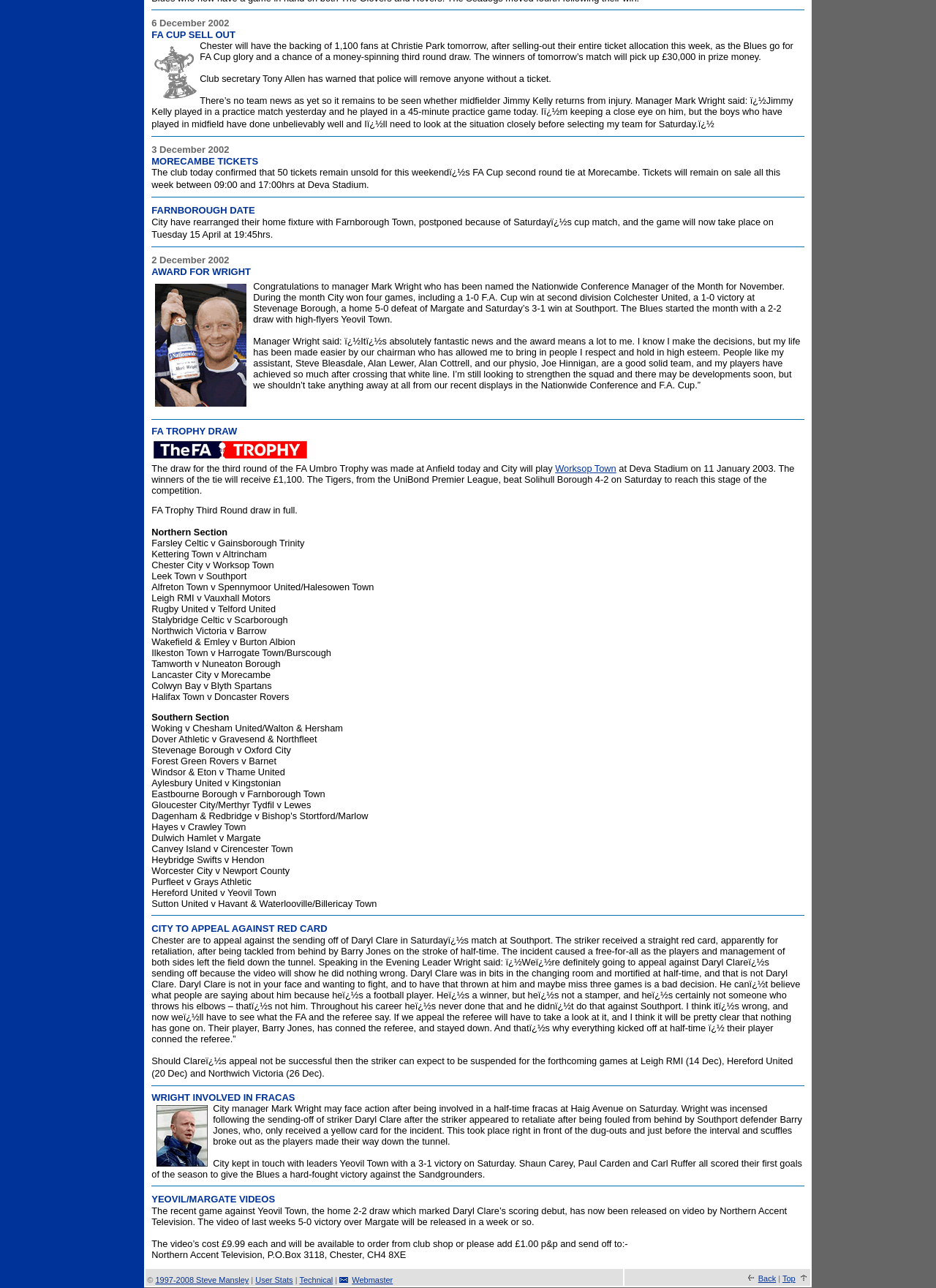Analyze the image and provide a detailed answer to the question: How many FA Cup matches are mentioned?

I counted the number of FA Cup matches mentioned in the webpage. There are two matches mentioned: one against Colchester United and another against Morecambe.